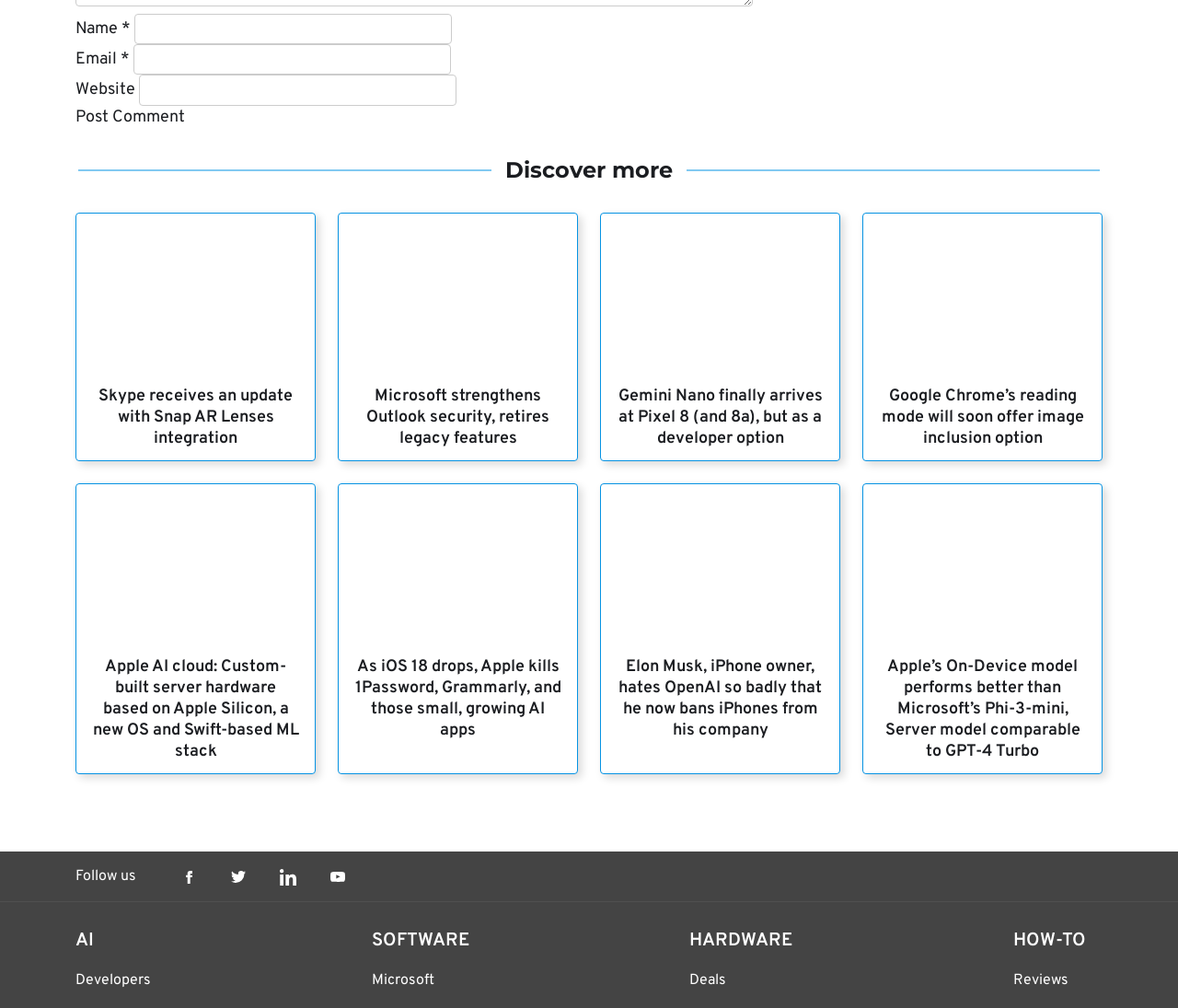Please identify the bounding box coordinates of the clickable element to fulfill the following instruction: "Follow us on Facebook". The coordinates should be four float numbers between 0 and 1, i.e., [left, top, right, bottom].

[0.153, 0.862, 0.167, 0.879]